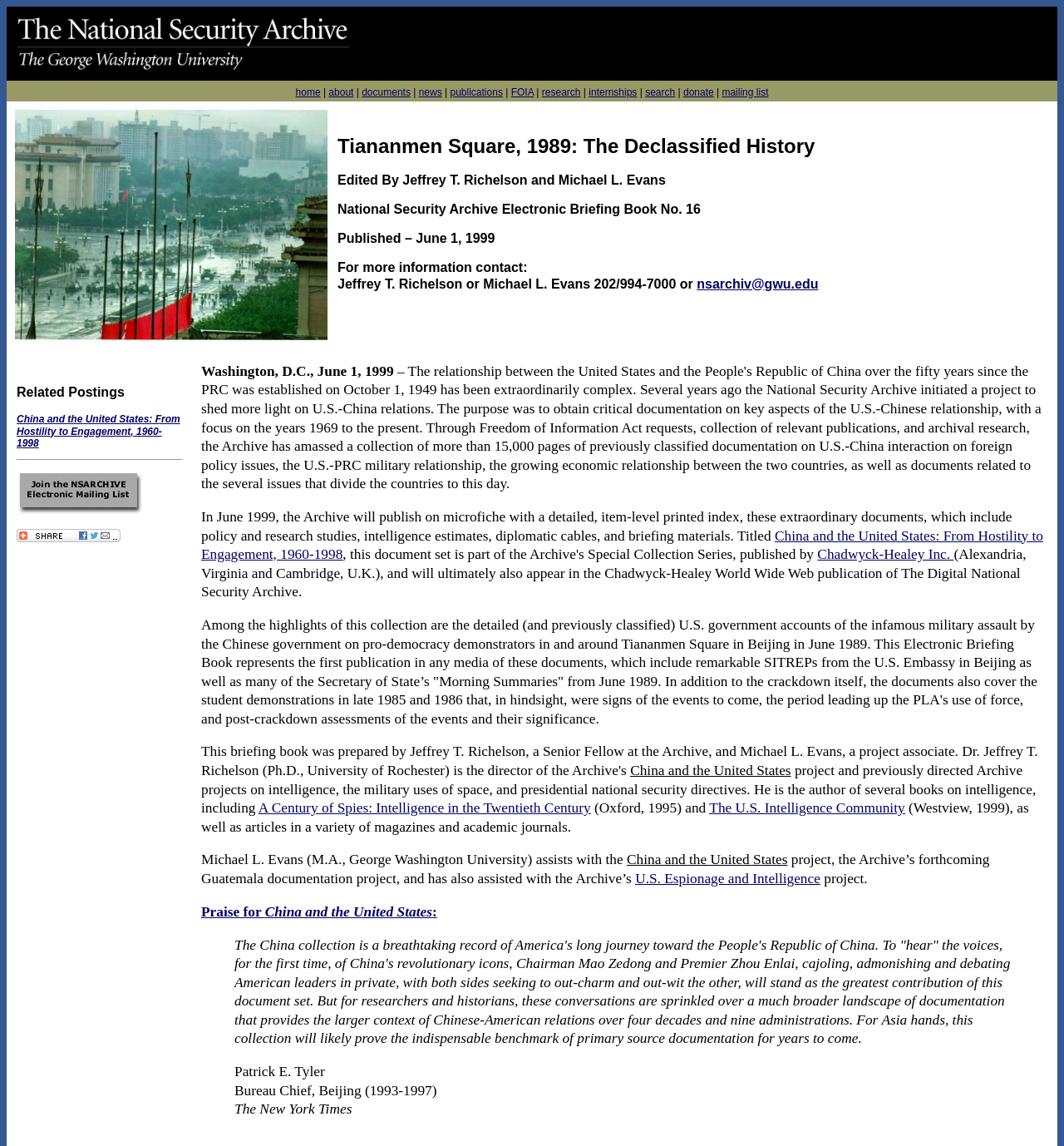Determine the bounding box coordinates for the UI element described. Format the coordinates as (top-left x, top-left y, bottom-right x, bottom-right y) and ensure all values are between 0 and 1. Element description: mailing list

[0.678, 0.075, 0.722, 0.085]